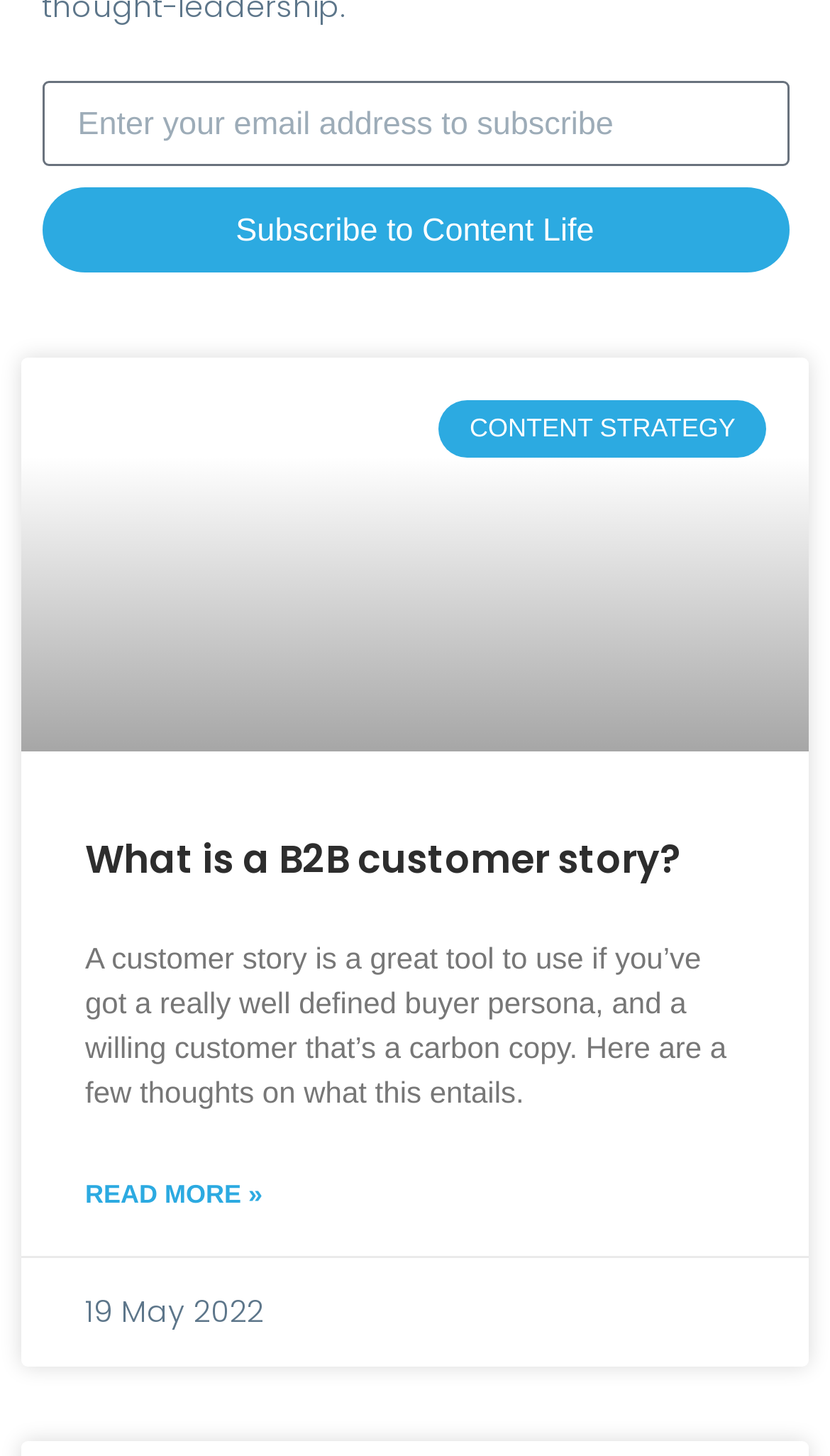Give the bounding box coordinates for the element described by: "parent_node: CONTENT STRATEGY".

[0.026, 0.246, 0.974, 0.517]